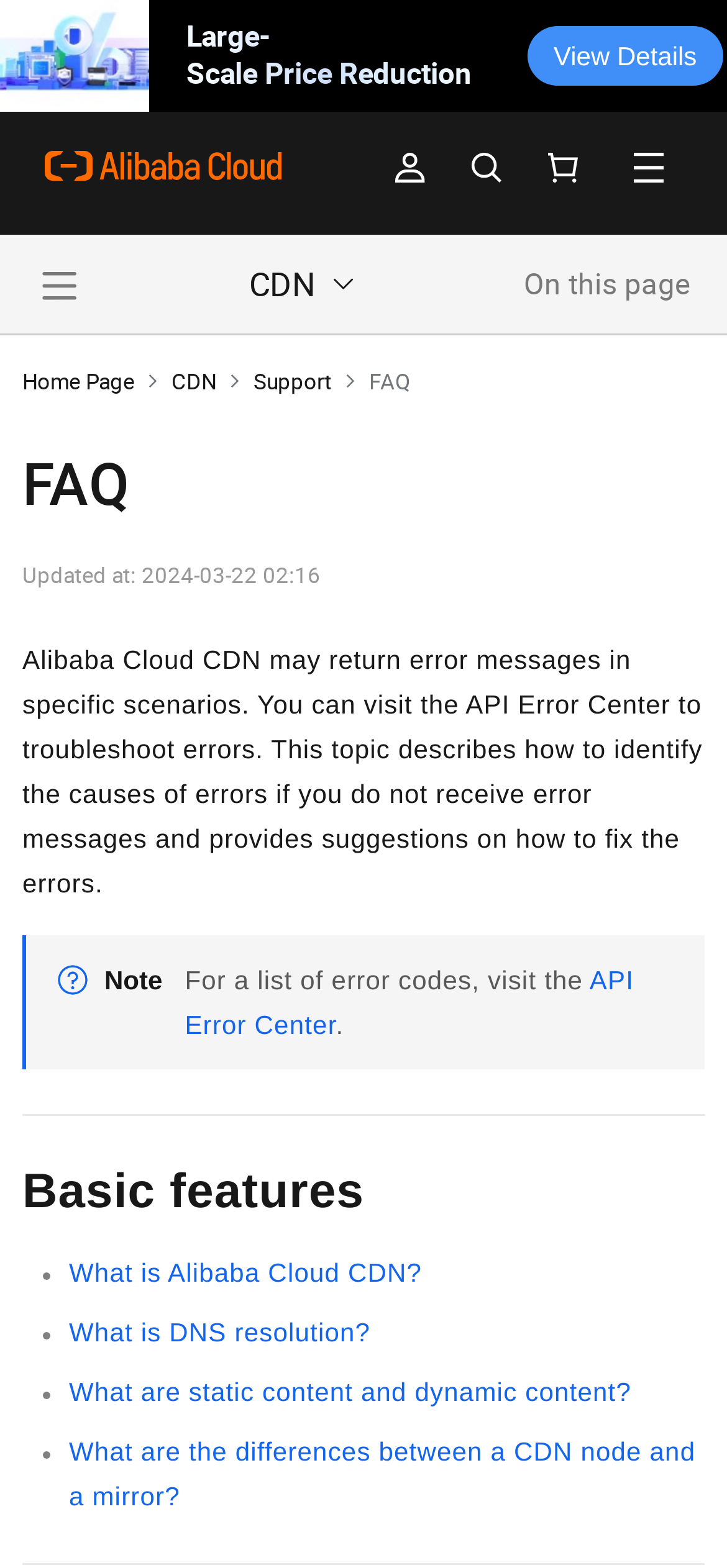Please find the bounding box coordinates of the clickable region needed to complete the following instruction: "Read the 'What is Alibaba Cloud CDN?' article". The bounding box coordinates must consist of four float numbers between 0 and 1, i.e., [left, top, right, bottom].

[0.095, 0.802, 0.58, 0.821]